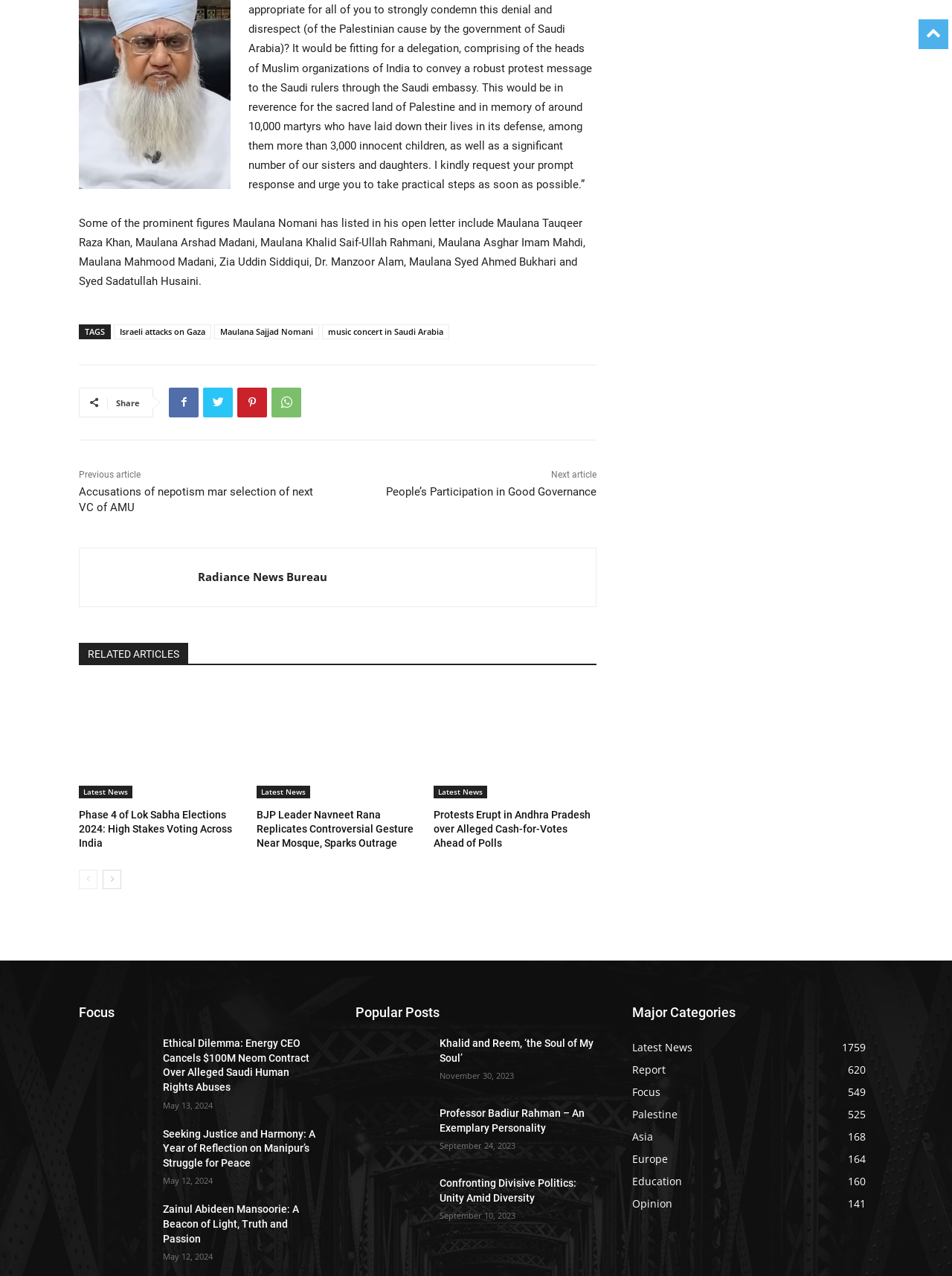Please identify the coordinates of the bounding box for the clickable region that will accomplish this instruction: "Read the 'Phase 4 of Lok Sabha Elections 2024: High Stakes Voting Across India' article".

[0.083, 0.536, 0.254, 0.625]